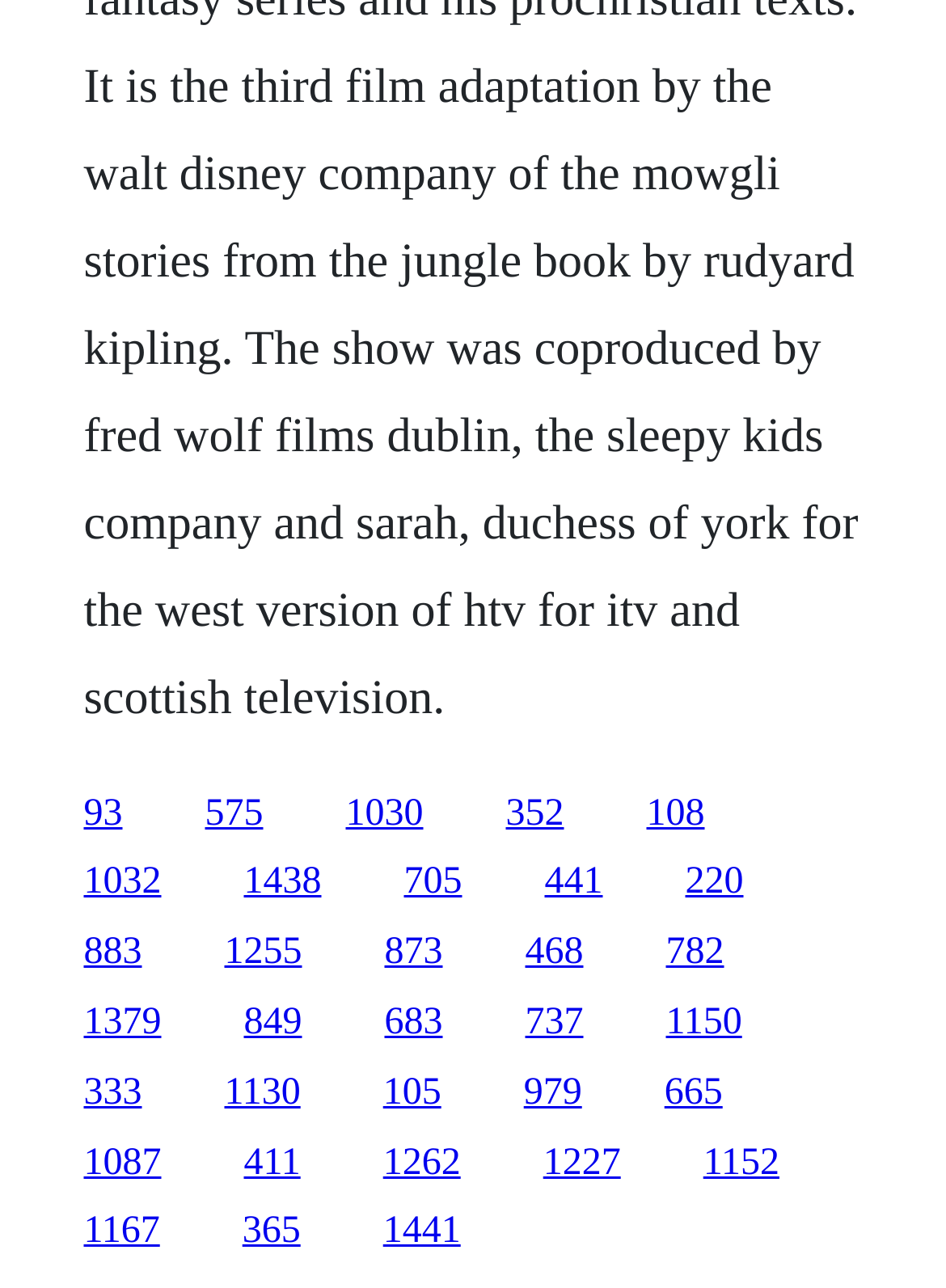Select the bounding box coordinates of the element I need to click to carry out the following instruction: "visit the third link".

[0.365, 0.615, 0.447, 0.647]